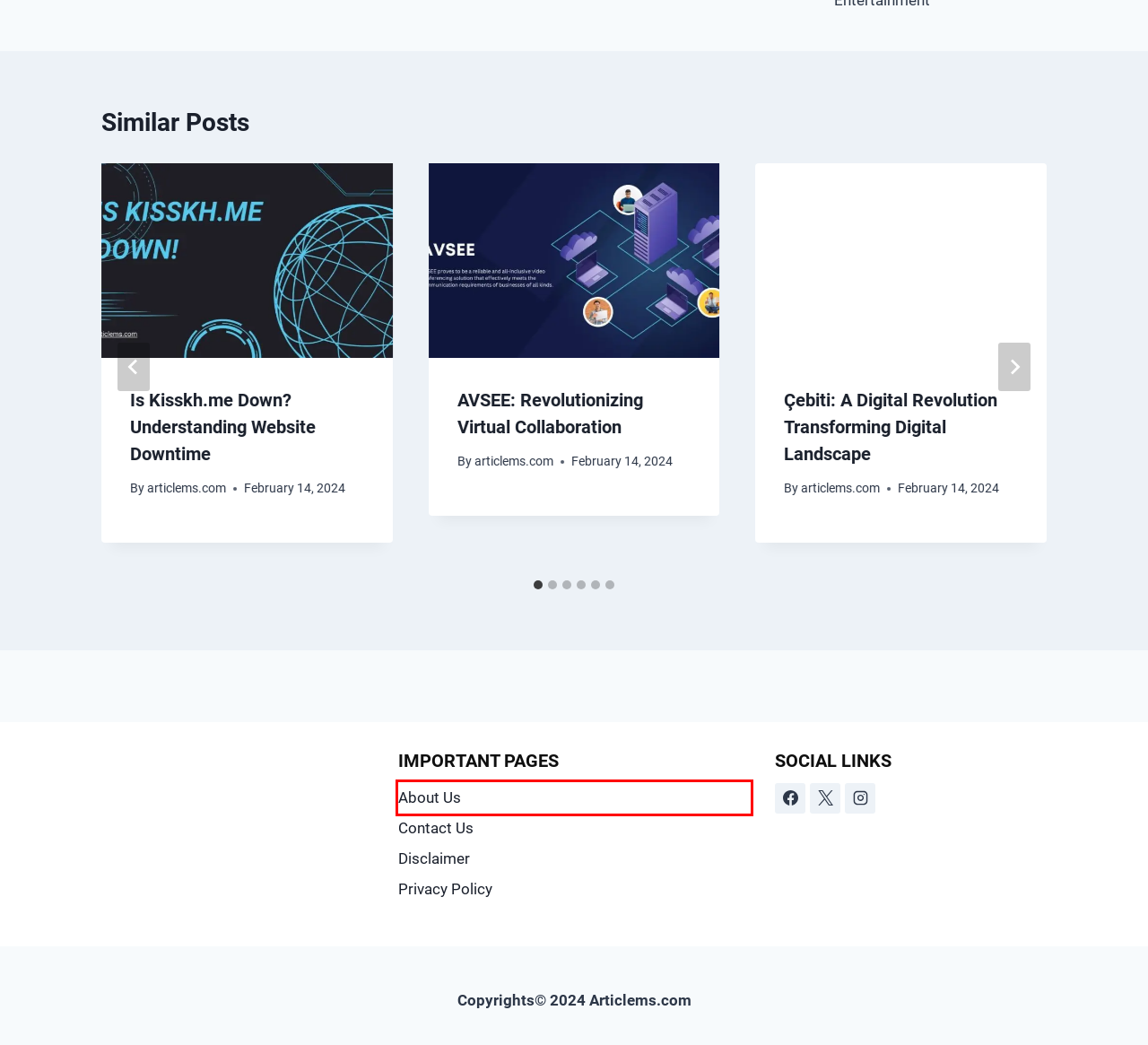Examine the screenshot of the webpage, which includes a red bounding box around an element. Choose the best matching webpage description for the page that will be displayed after clicking the element inside the red bounding box. Here are the candidates:
A. Privacy Policy - Articlems.com
B. Health Archives - Articlems.com
C. Entertainment Archives - Articlems.com
D. Is Kisskh.me Down? Understanding Website Downtime
E. Disclaimer - Articlems.com
F. About Us - Articlems.com
G. Visualizing Excellence: Unveiling the Power of Visualization in Service Design - Articlems.com
H. WHAT Is Luv.trise: UNVEILING THE CONCEPT

F